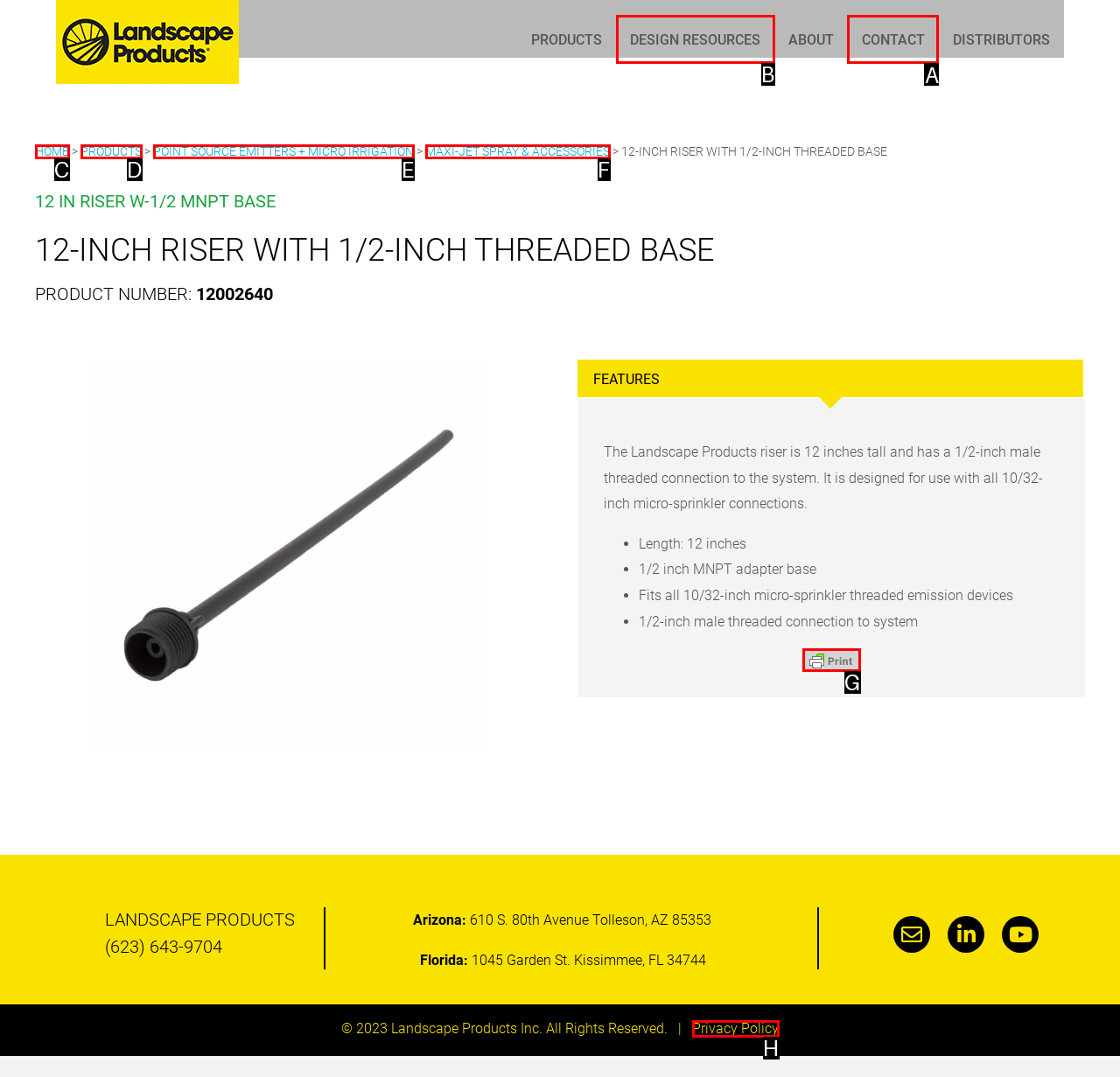For the task "Check the 'CONTACT' information", which option's letter should you click? Answer with the letter only.

A